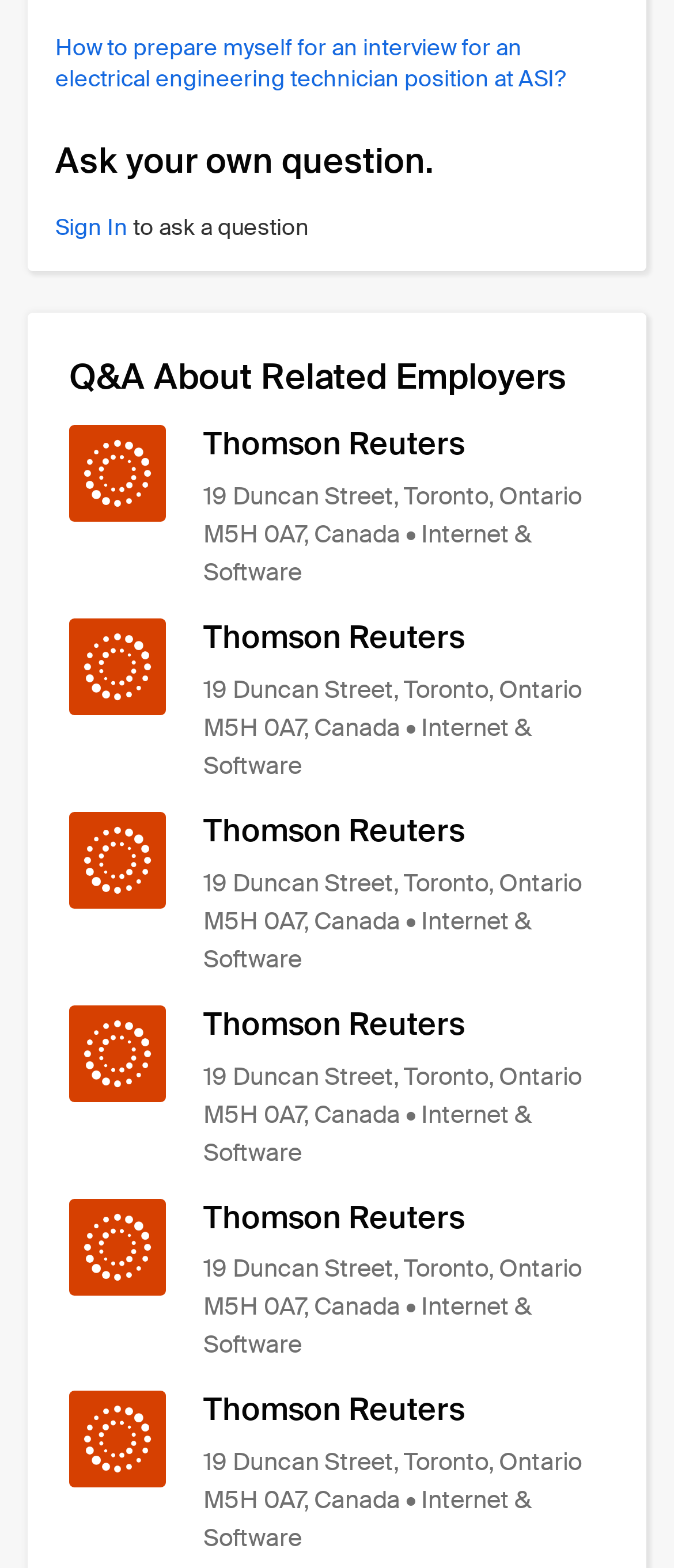What is the purpose of this webpage?
Please answer the question with as much detail as possible using the screenshot.

The webpage appears to be a Q&A platform where users can ask and answer questions related to job interviews and employers. The presence of links to ask questions and sign in, as well as the heading 'Q&A About Related Employers', suggests that the webpage is designed for users to engage in Q&A activities.